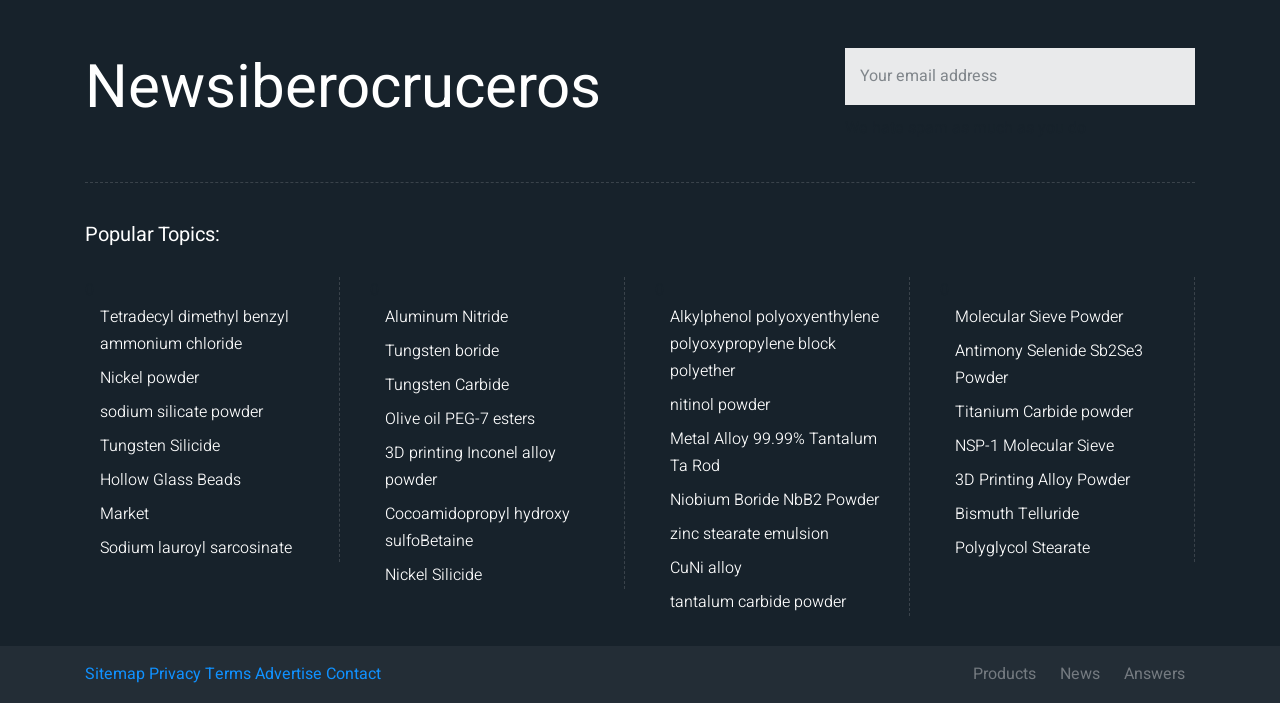Pinpoint the bounding box coordinates of the element that must be clicked to accomplish the following instruction: "Visit the 'Sitemap'". The coordinates should be in the format of four float numbers between 0 and 1, i.e., [left, top, right, bottom].

[0.066, 0.94, 0.113, 0.979]